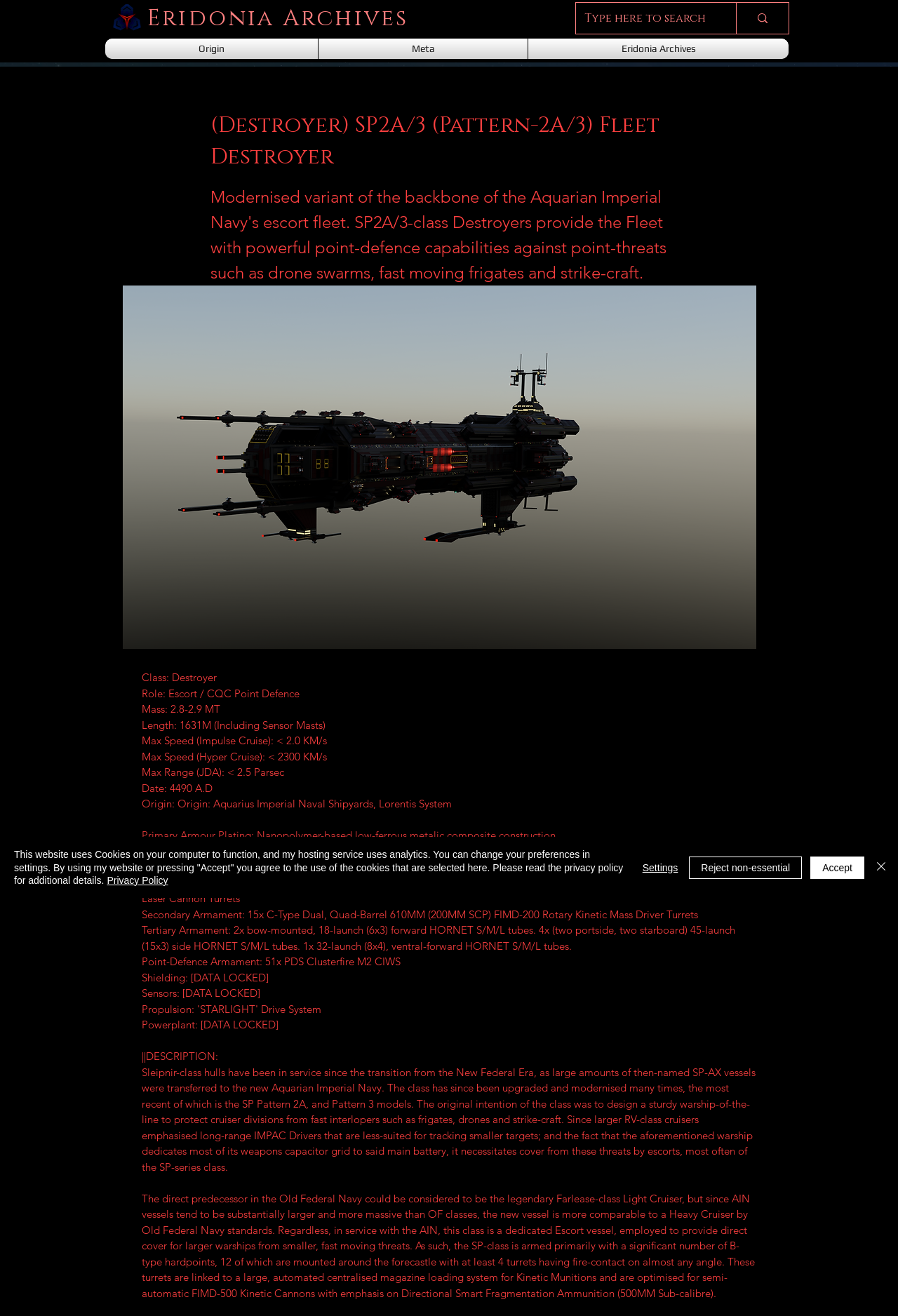Locate the UI element described by Origin in the provided webpage screenshot. Return the bounding box coordinates in the format (top-left x, top-left y, bottom-right x, bottom-right y), ensuring all values are between 0 and 1.

[0.121, 0.029, 0.35, 0.045]